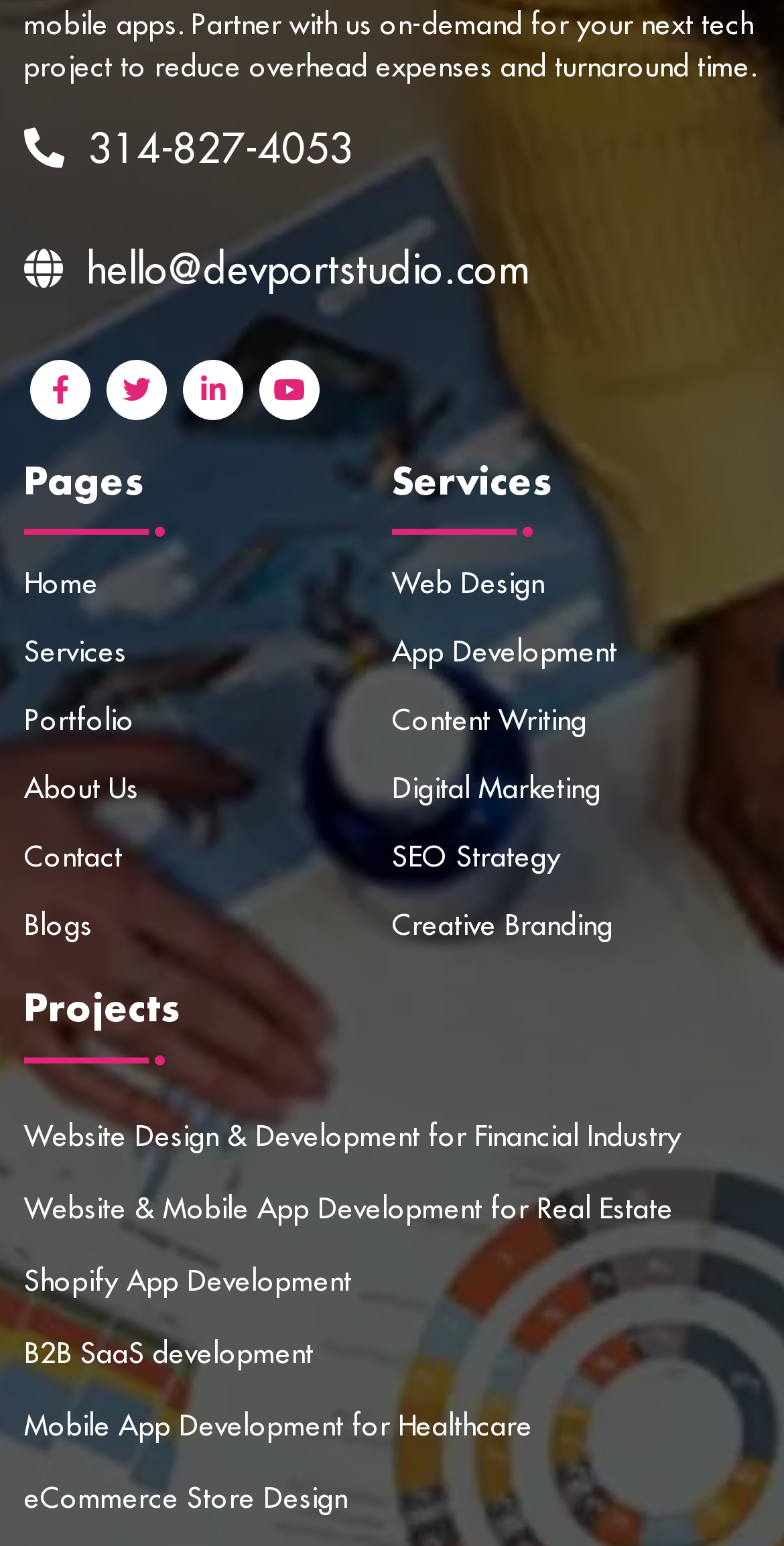Pinpoint the bounding box coordinates of the element that must be clicked to accomplish the following instruction: "contact via email". The coordinates should be in the format of four float numbers between 0 and 1, i.e., [left, top, right, bottom].

[0.031, 0.154, 0.672, 0.193]